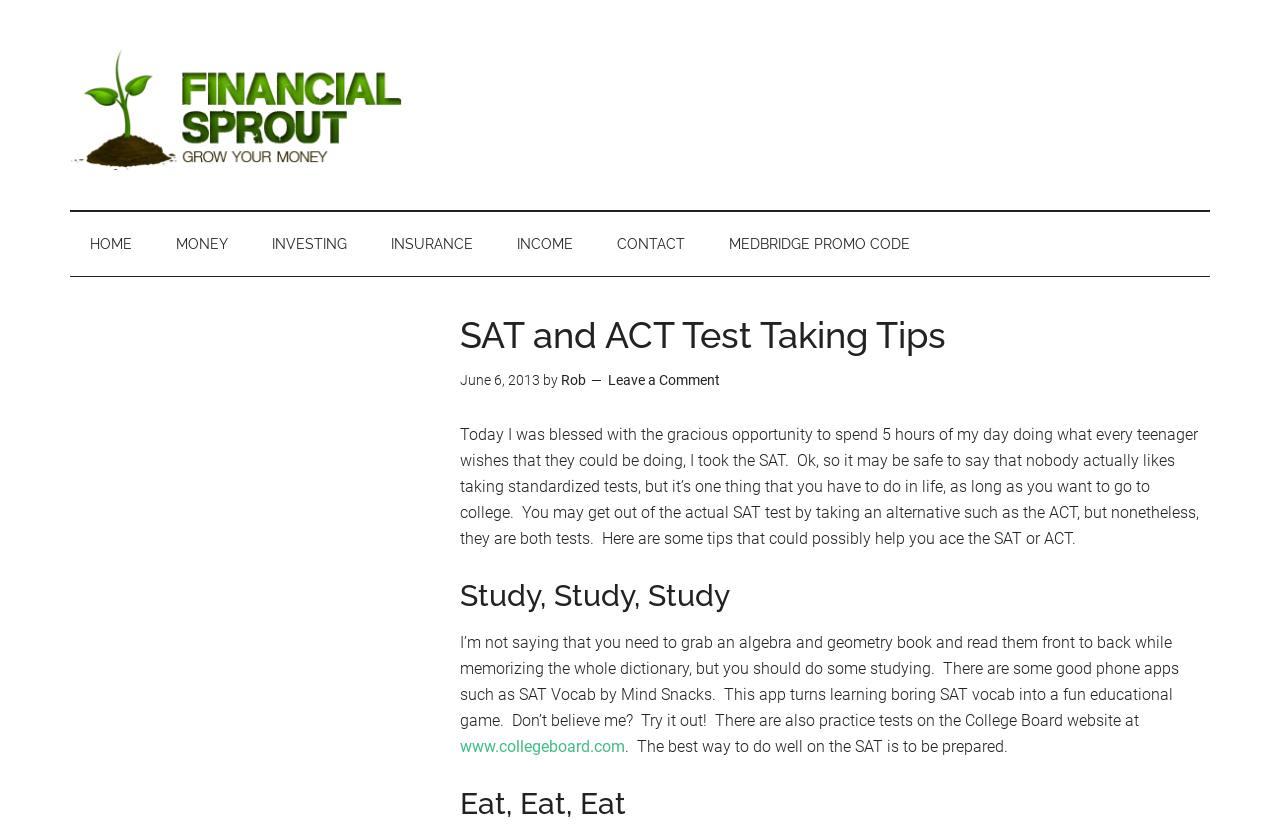Give a comprehensive overview of the webpage, including key elements.

The webpage is about providing tips to ace the SAT and ACT tests, with the main title "SAT and ACT Test Taking Tips". At the top left corner, there is a link to "Financial Sprout". Below it, there is a horizontal navigation menu with links to "HOME", "MONEY", "INVESTING", "INSURANCE", "INCOME", "CONTACT", and "MEDBRIDGE PROMO CODE". 

The main content area is divided into sections, each with a heading. The first section has a heading "SAT and ACT Test Taking Tips" and includes a timestamp "June 6, 2013" and the author's name "Rob". Below it, there is a paragraph of text that introduces the topic of taking standardized tests and the importance of preparation.

The next section has a heading "Study, Study, Study" and provides tips on how to prepare for the tests, including using phone apps and practice tests on the College Board website. 

The final section has a heading "Eat, Eat, Eat", but its content is not provided in the accessibility tree. Overall, the webpage appears to be a blog post or article providing advice and tips on how to prepare for and perform well on the SAT and ACT tests.